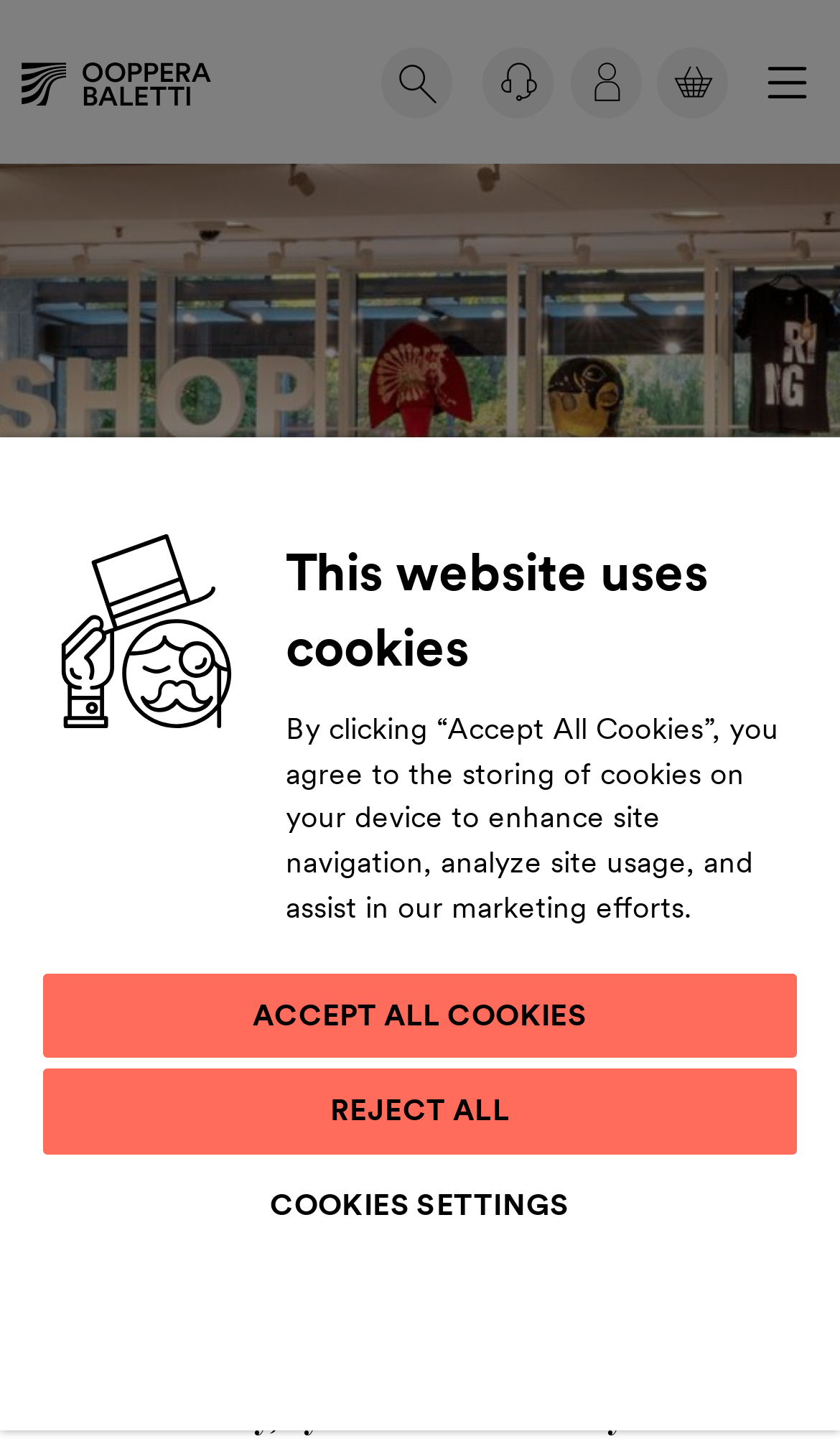What is above the 'CONTACT US' link?
Refer to the image and respond with a one-word or short-phrase answer.

SEARCH